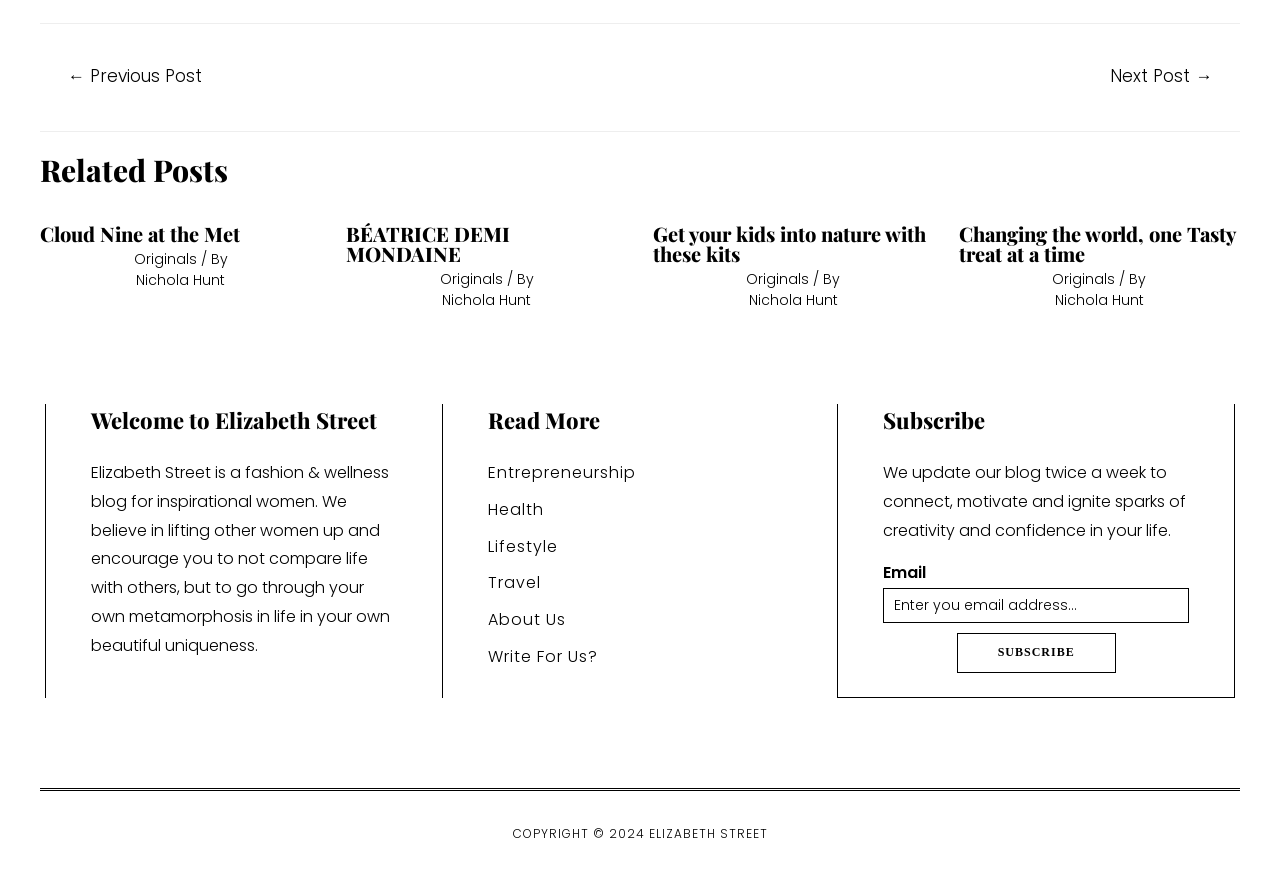Answer the question in one word or a short phrase:
What is the title of the first related post?

Cloud Nine at the Met